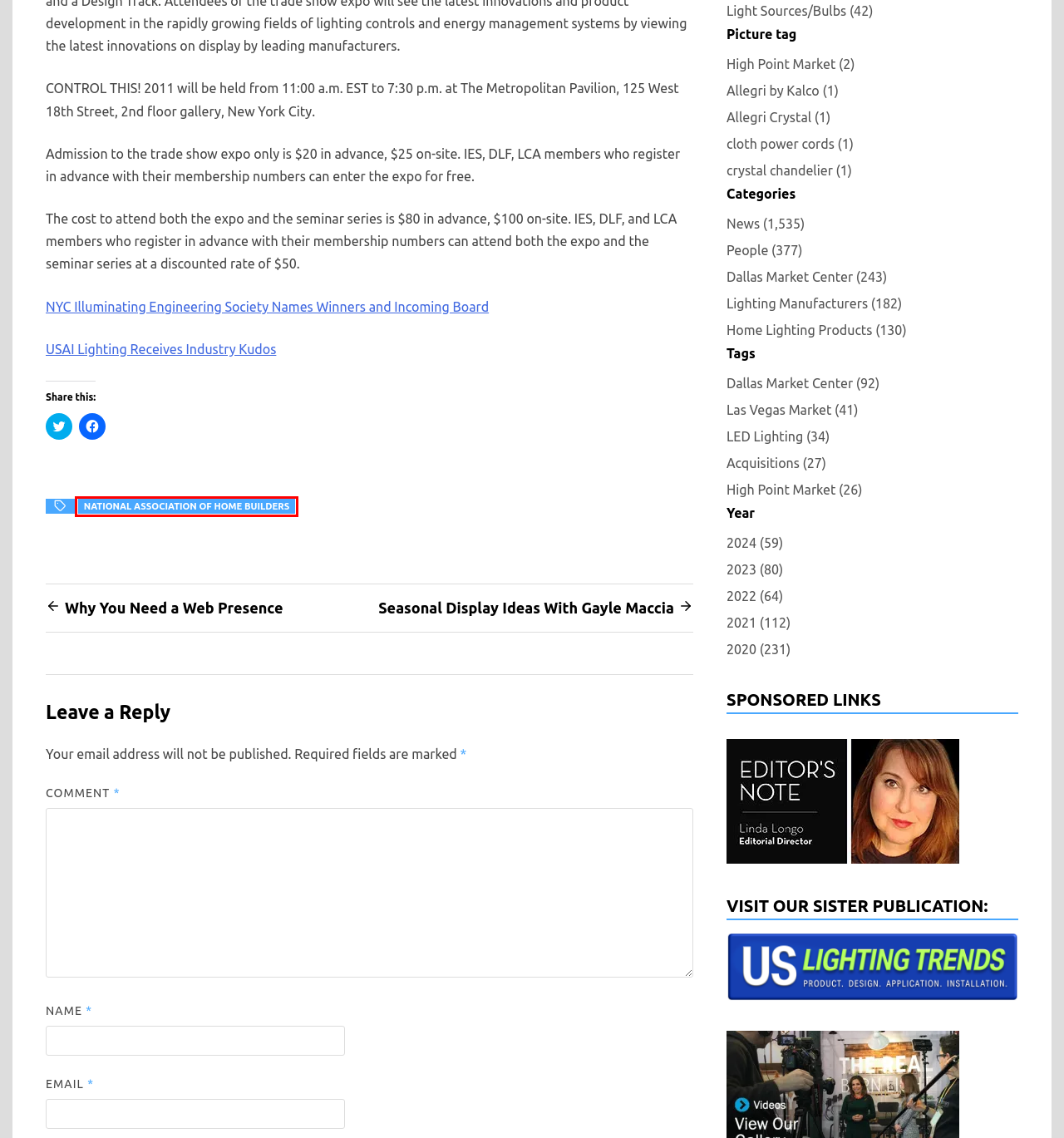Given a screenshot of a webpage with a red bounding box highlighting a UI element, determine which webpage description best matches the new webpage that appears after clicking the highlighted element. Here are the candidates:
A. USA Illumination Receives Industry Kudos
B. Seasonal Display Ideas with Gayle Maccia
C. Illuminating Engineering Society Names Winners and Incoming Board
D. Home - US Lighting Trends
E. Why You Need a Web Presence
F. Residential Lighting & Decor Trends Archives -
G. National Association of Home Builders Archives -
H. People Archives -

G